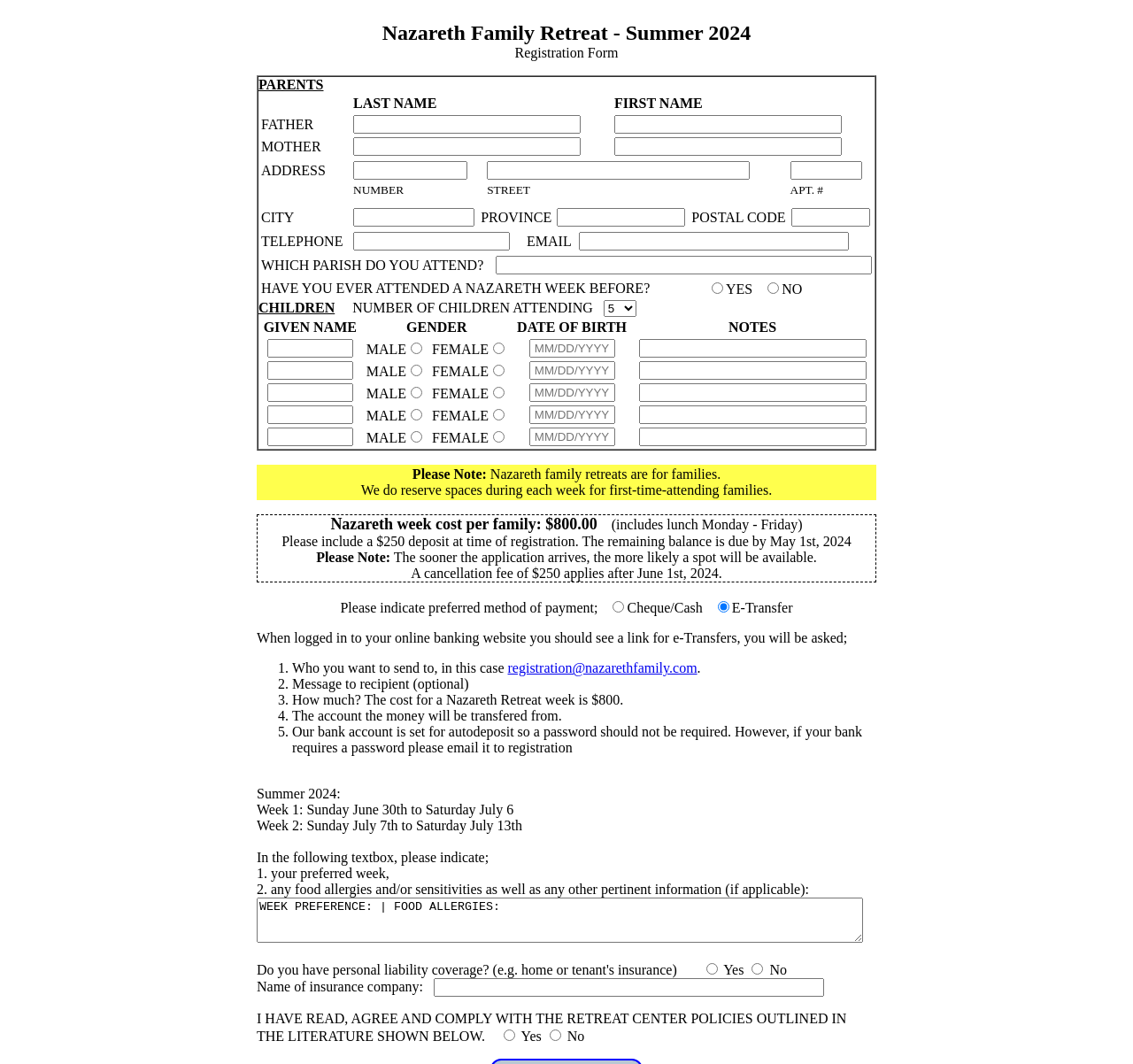What is the purpose of this registration application?
Answer the question with just one word or phrase using the image.

To register for a Nazareth Week